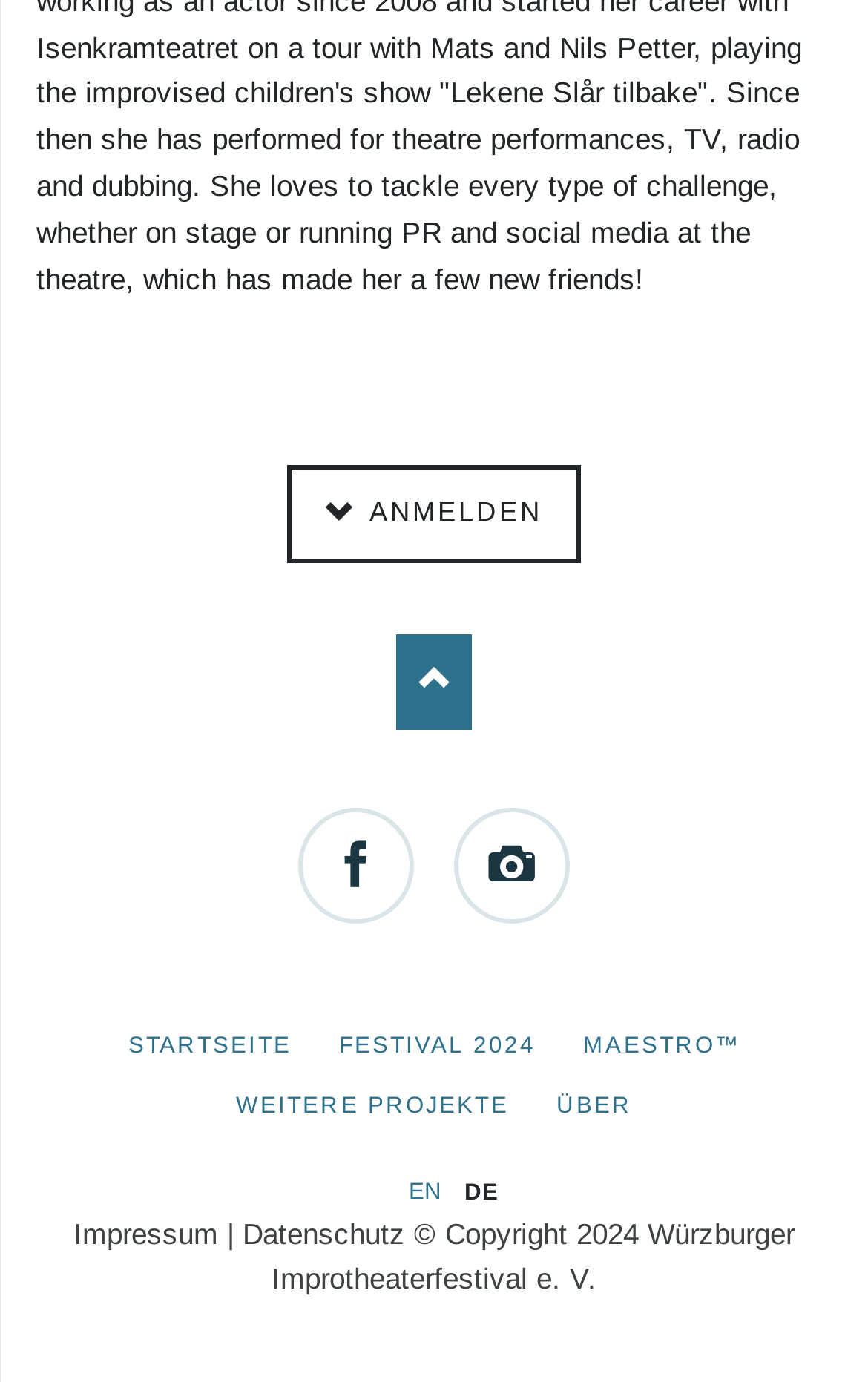Provide a single word or phrase to answer the given question: 
What is the text of the first link on the webpage?

ANMELDEN